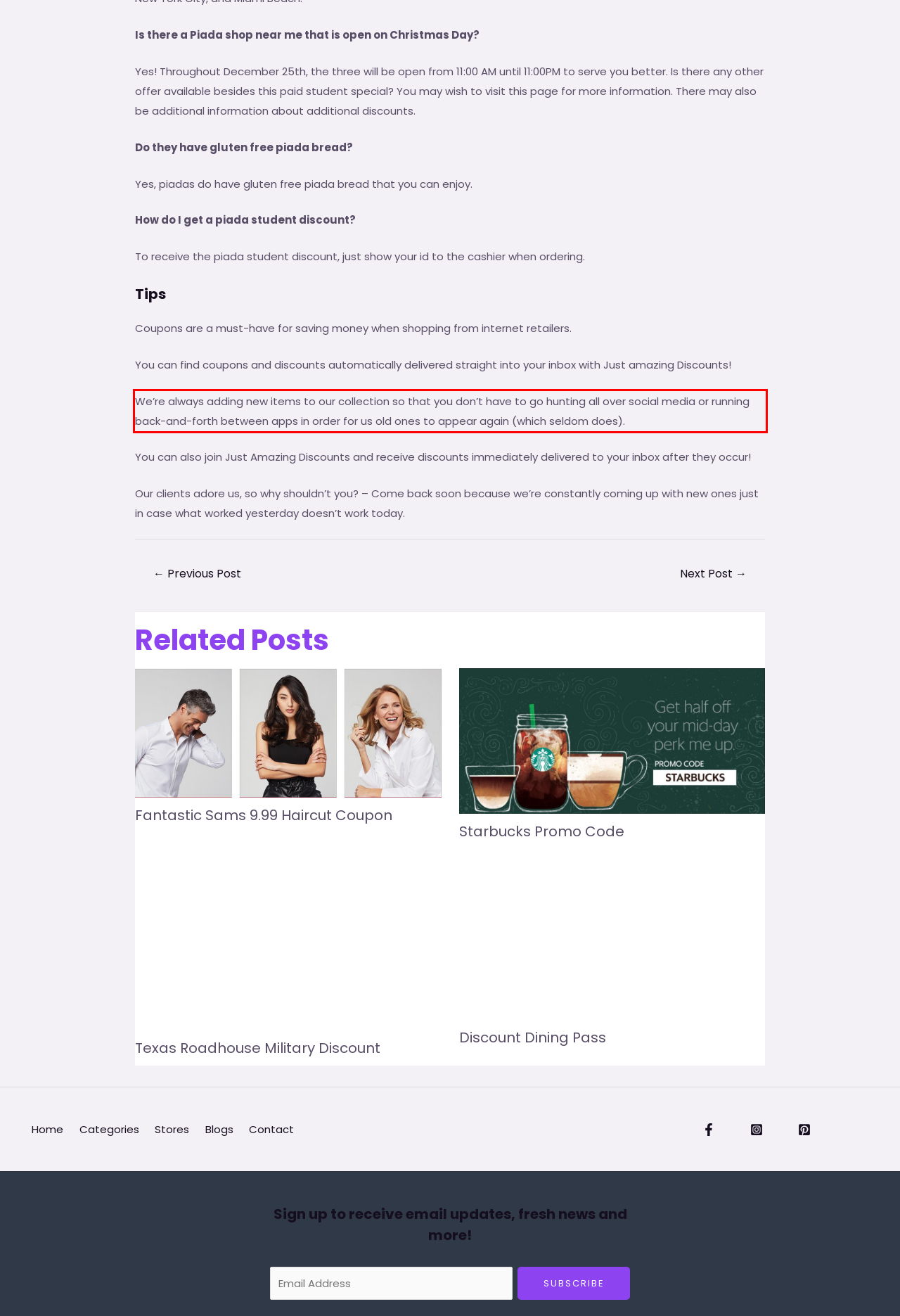In the given screenshot, locate the red bounding box and extract the text content from within it.

We’re always adding new items to our collection so that you don’t have to go hunting all over social media or running back-and-forth between apps in order for us old ones to appear again (which seldom does).